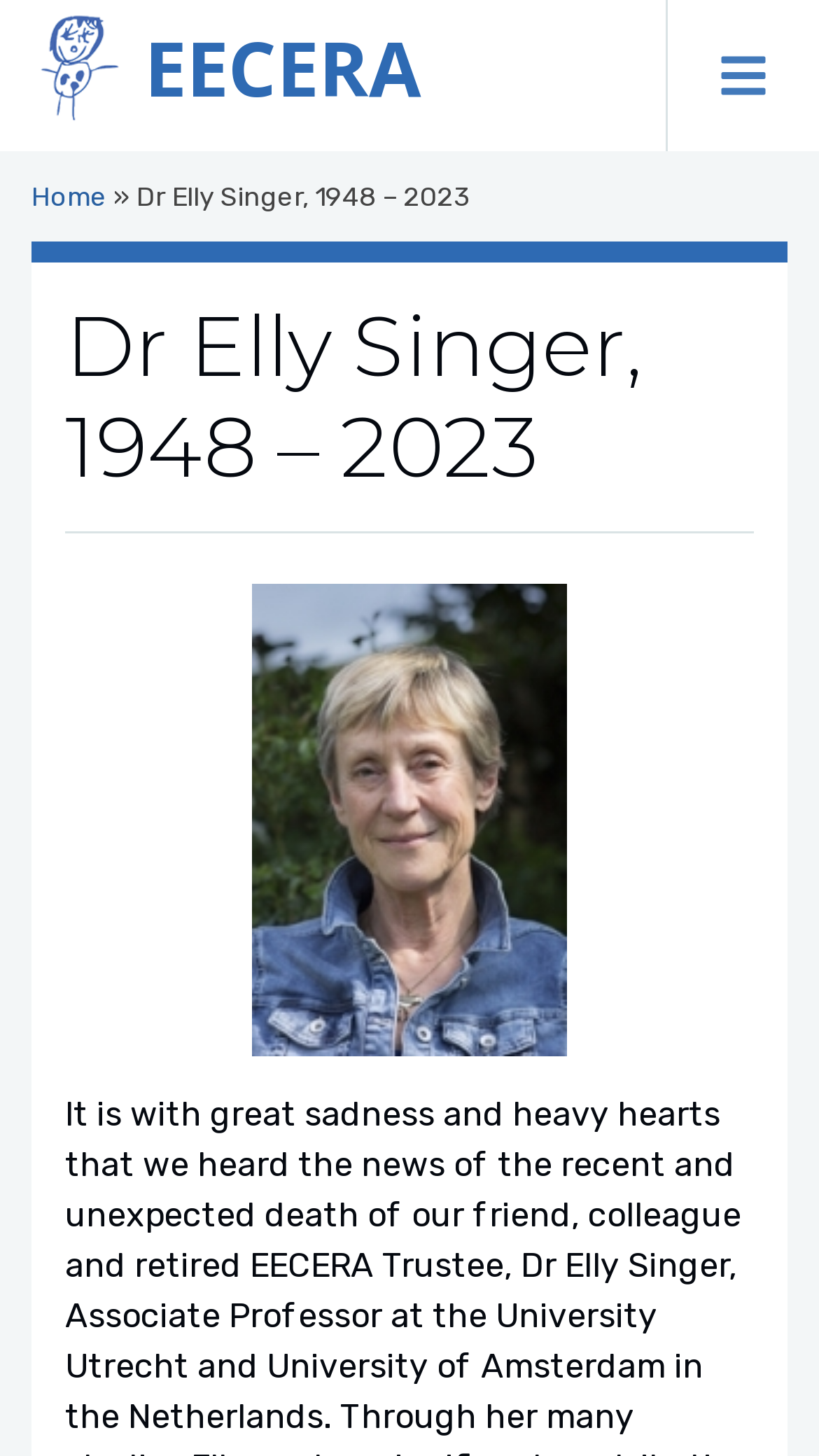Please determine the primary heading and provide its text.

Dr Elly Singer, 1948 – 2023